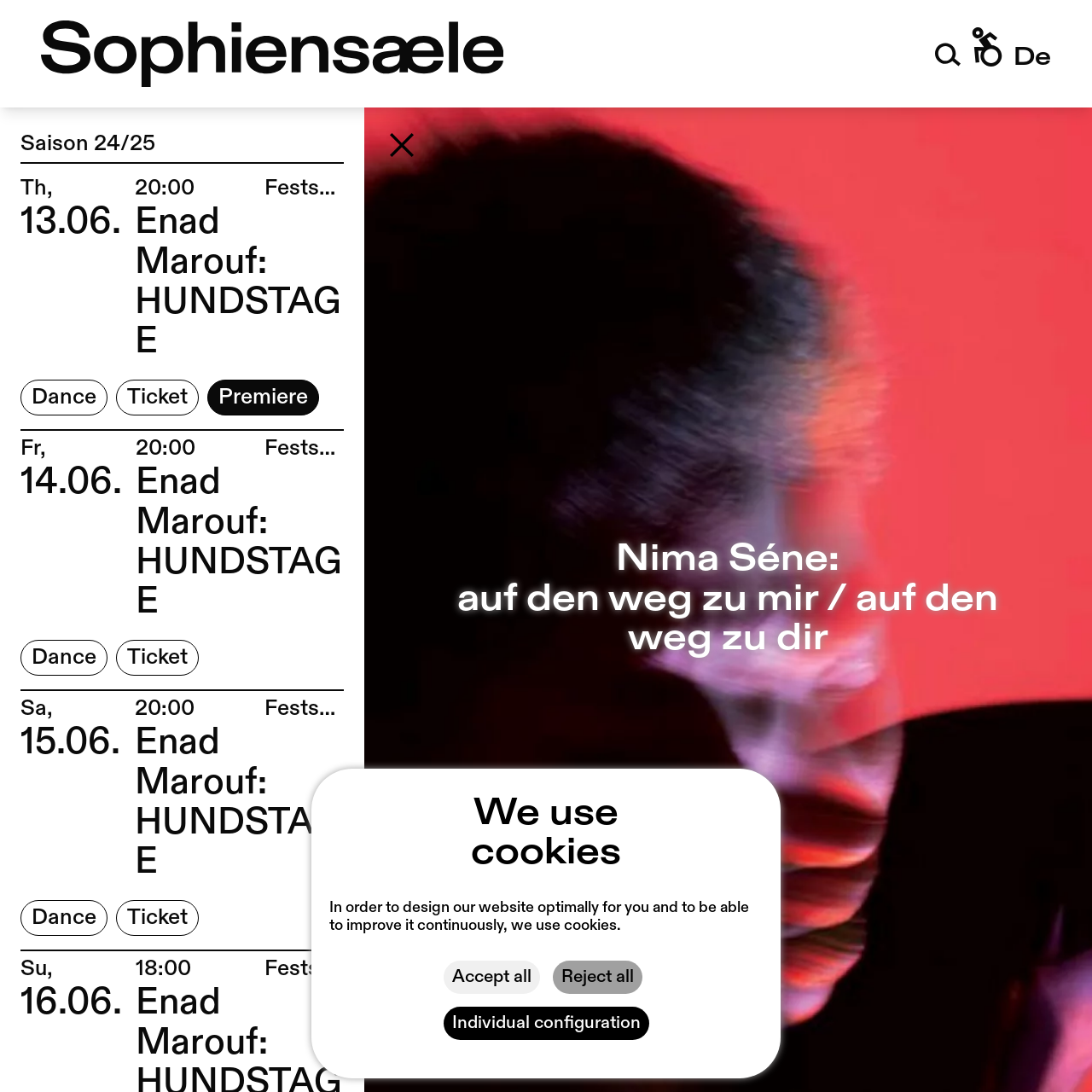Give a detailed account of the webpage, highlighting key information.

This webpage is about Nima Séne's project "auf den weg zu mir / auf den weg zu dir" at Sophiensæle, an independent theater in Berlin. The page has a prominent image of Nima Séne at the top, taking up most of the width. Below the image, there is a heading with the title of the project.

On the top right corner, there are several links and buttons, including a search button, a link to information on accessibility, a link to switch to German, and an image. 

The main content of the page is divided into several sections, each representing a different date and time for the event. Each section has a time element, a link to the event "Enad Marouf: HUNDSTAGE", a label indicating that it's a dance event, and a link to buy tickets. The sections are arranged in a vertical column, with the earliest date at the top and the latest at the bottom.

On the bottom left, there is a link with an image, and below it, a heading with the title of the project again. 

A modal dialog box pops up, overlaying the main content, with a heading "We use cookies" and a description explaining the use of cookies on the website. The dialog box has three buttons: "Accept all", "Reject all", and "Individual configuration".